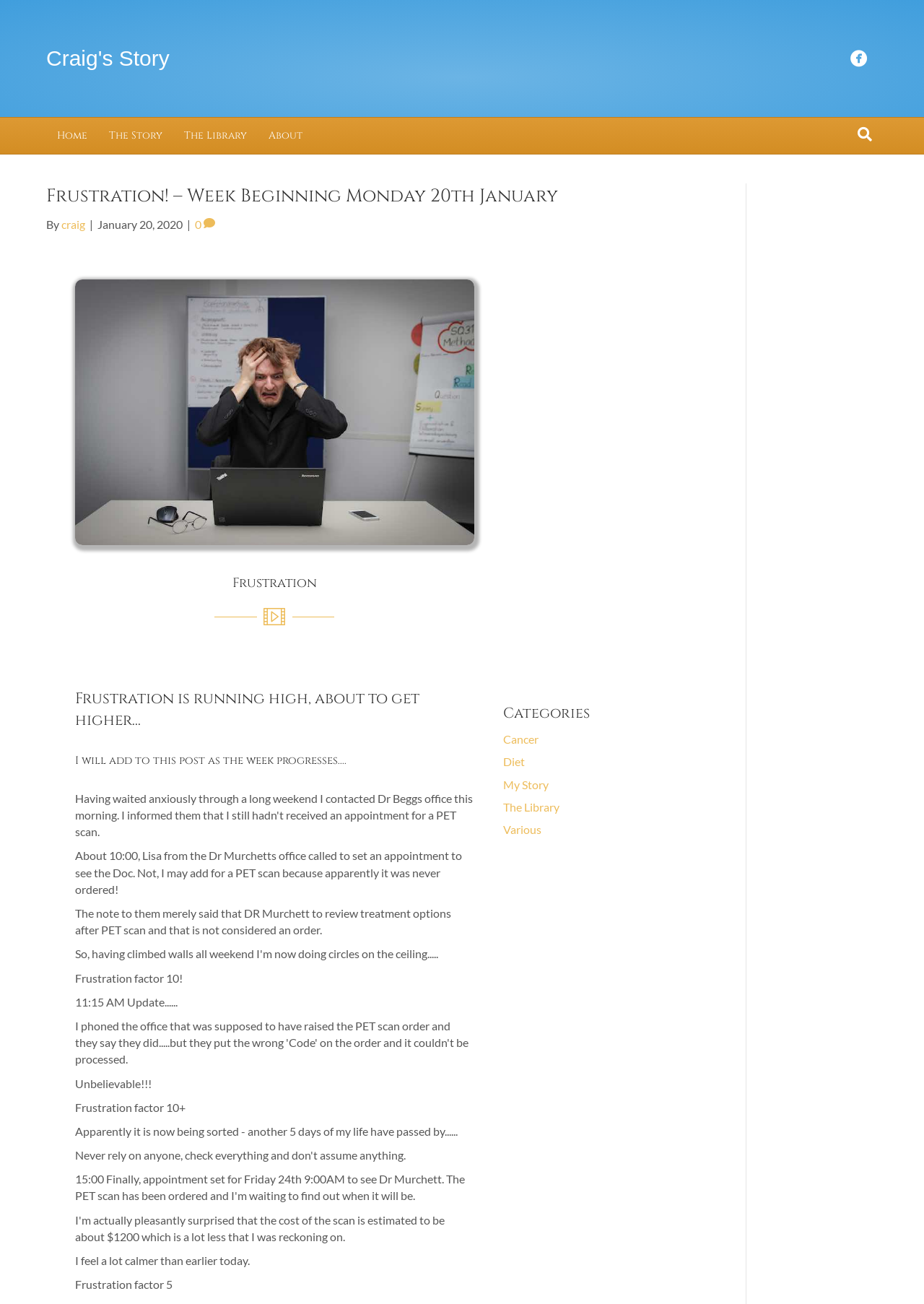What is the topic of the post?
Refer to the image and provide a thorough answer to the question.

The topic of the post is frustration, which is mentioned in the header section of the webpage, and also in the content of the post, where the author talks about their frustration levels throughout the day.